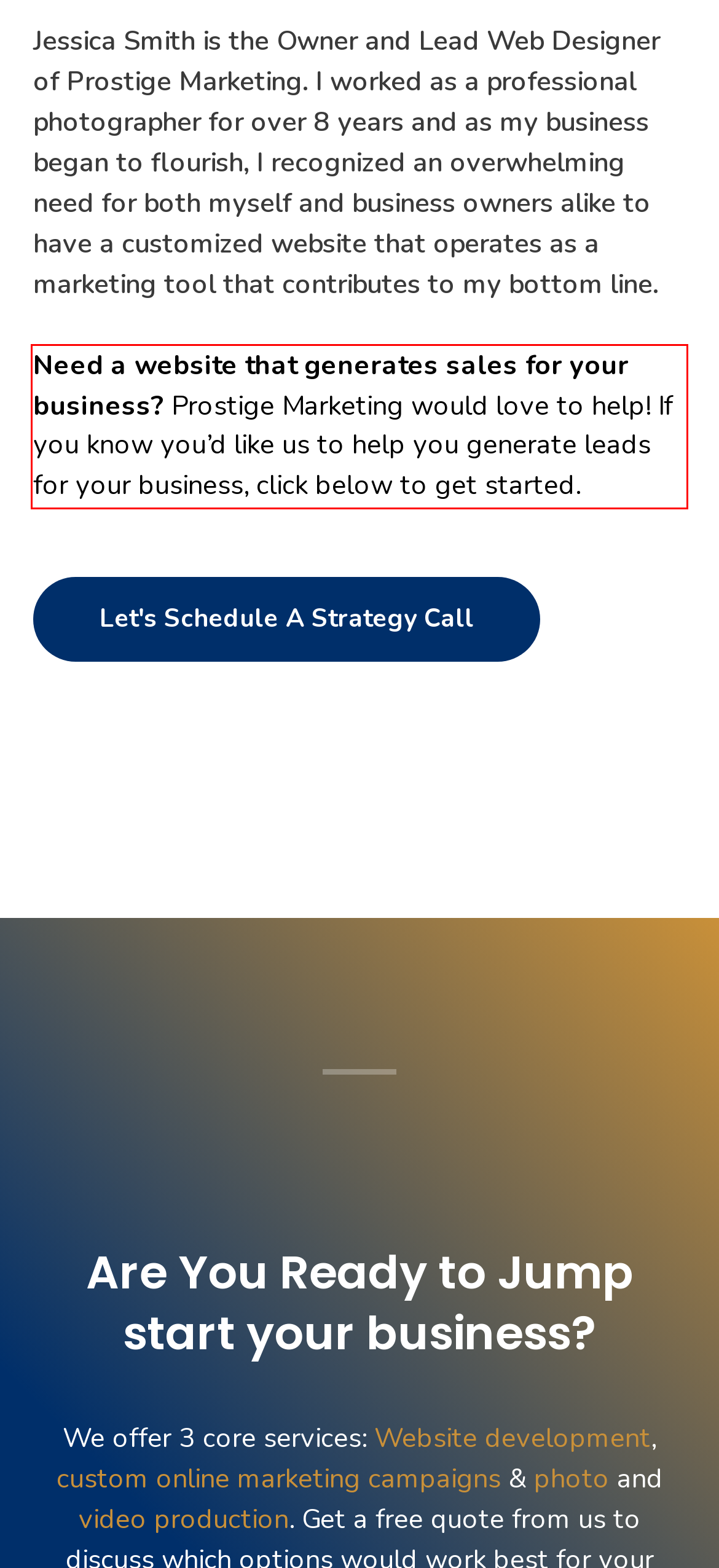Analyze the webpage screenshot and use OCR to recognize the text content in the red bounding box.

Need a website that generates sales for your business? Prostige Marketing would love to help! If you know you’d like us to help you generate leads for your business, click below to get started.